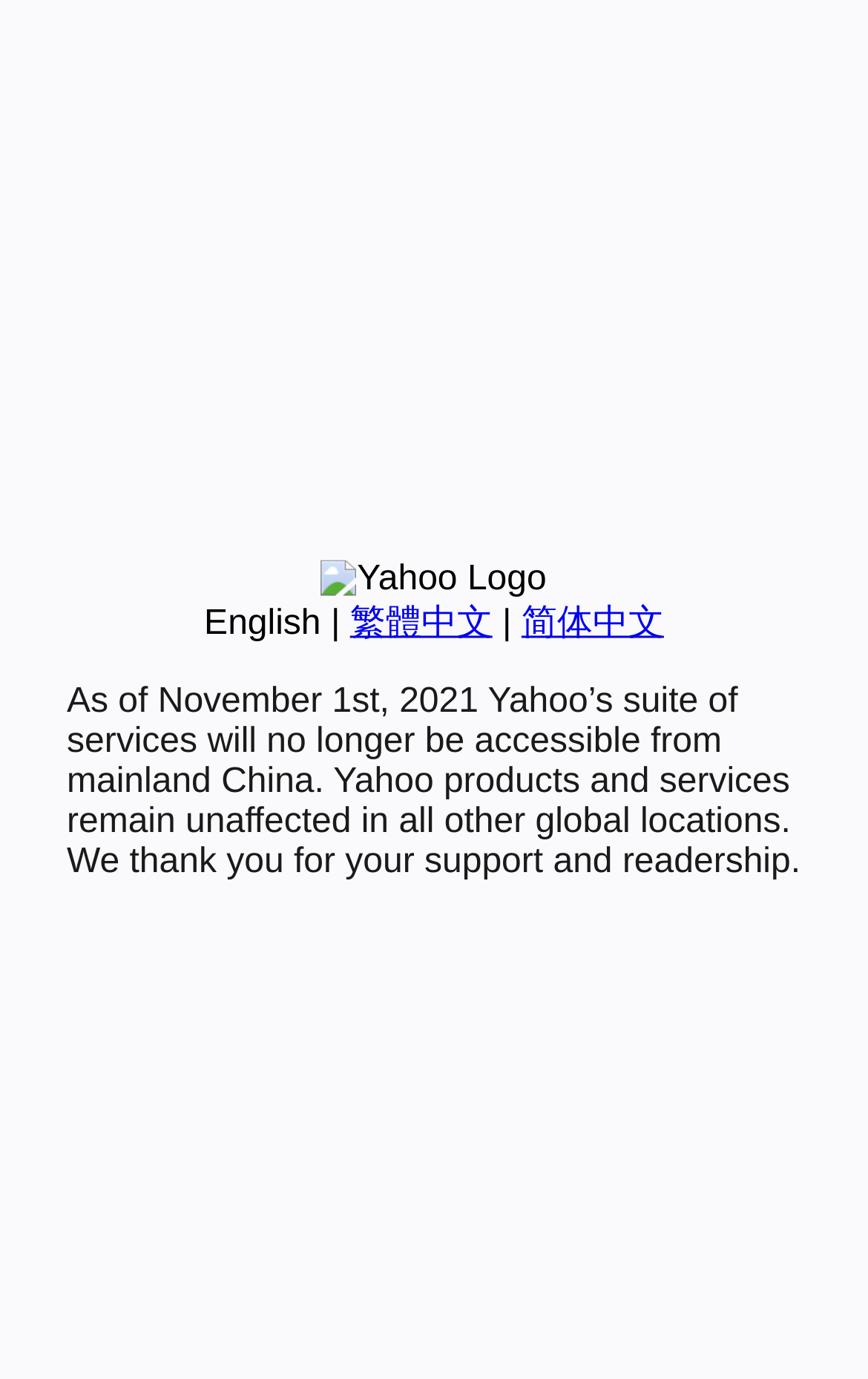Using the provided element description: "English", determine the bounding box coordinates of the corresponding UI element in the screenshot.

[0.235, 0.438, 0.37, 0.466]